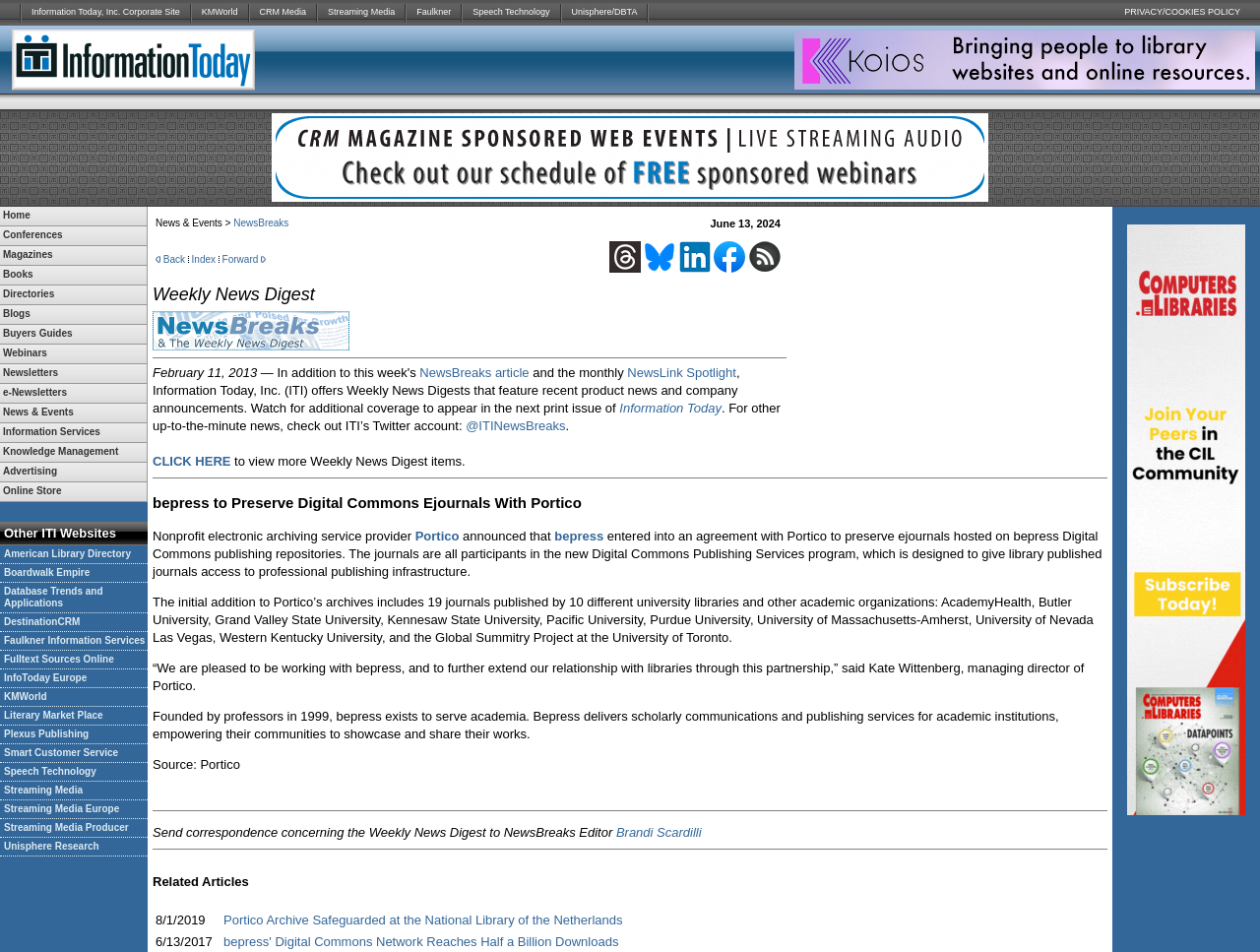What is the purpose of the webpage?
Provide an in-depth and detailed answer to the question.

The webpage contains a variety of links and sections, including news, conferences, magazines, books, and more. This suggests that the purpose of the webpage is to provide information to users on various topics.